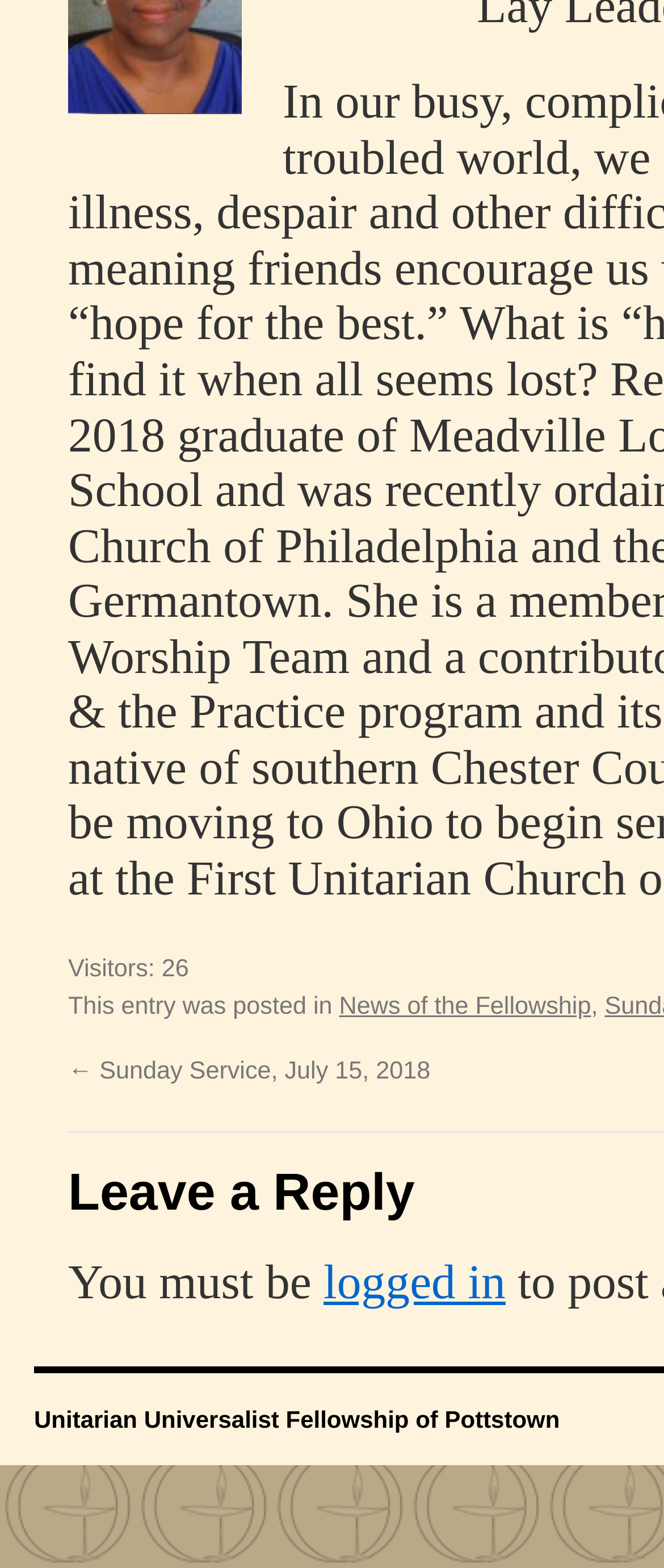What is the previous entry?
Using the details shown in the screenshot, provide a comprehensive answer to the question.

I found the answer by reading the link '← Sunday Service, July 15, 2018'.